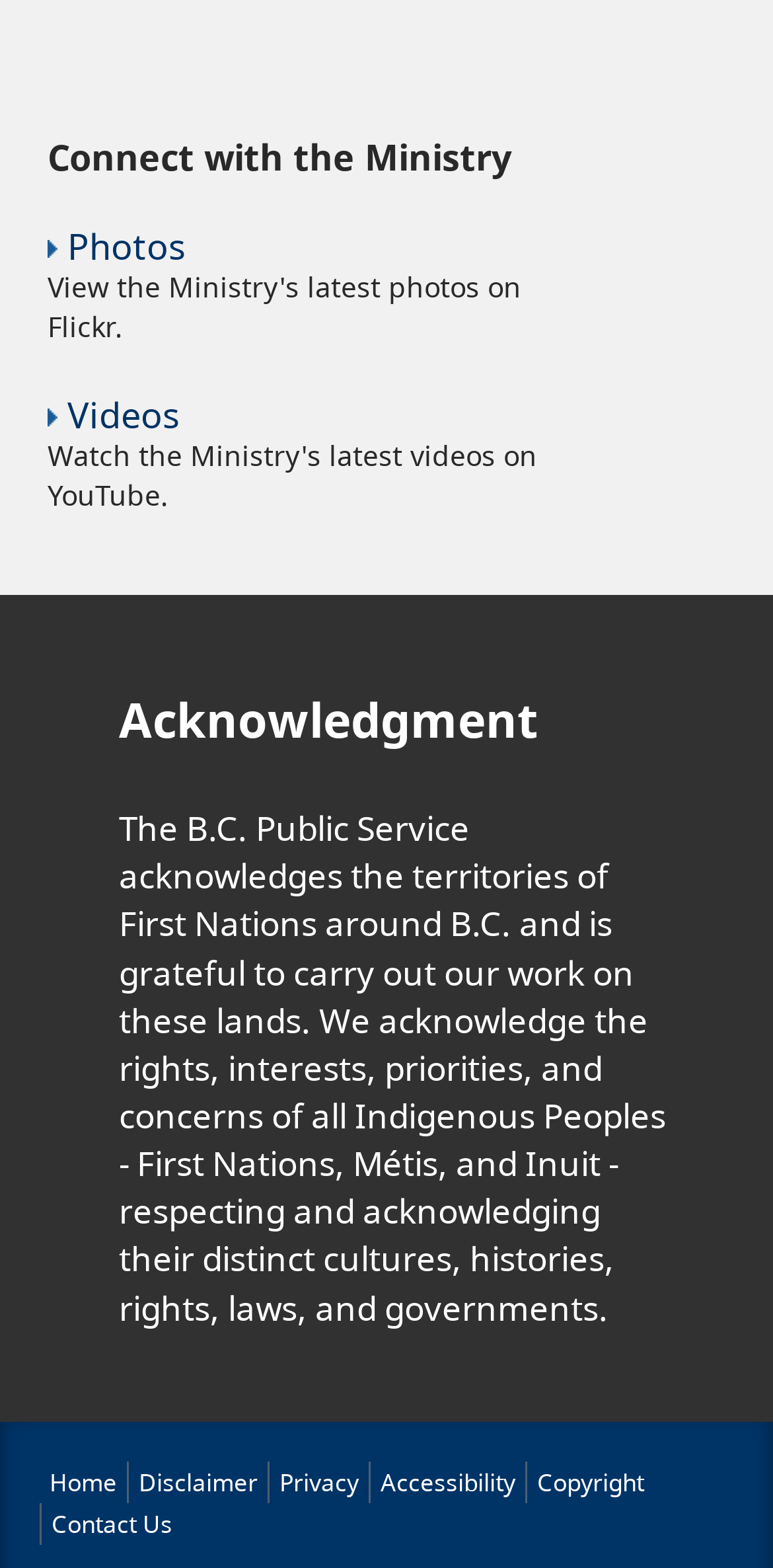How many links are there under 'Videos'?
Look at the image and construct a detailed response to the question.

There is only 1 link under 'Videos', which is the 'Videos' link itself.